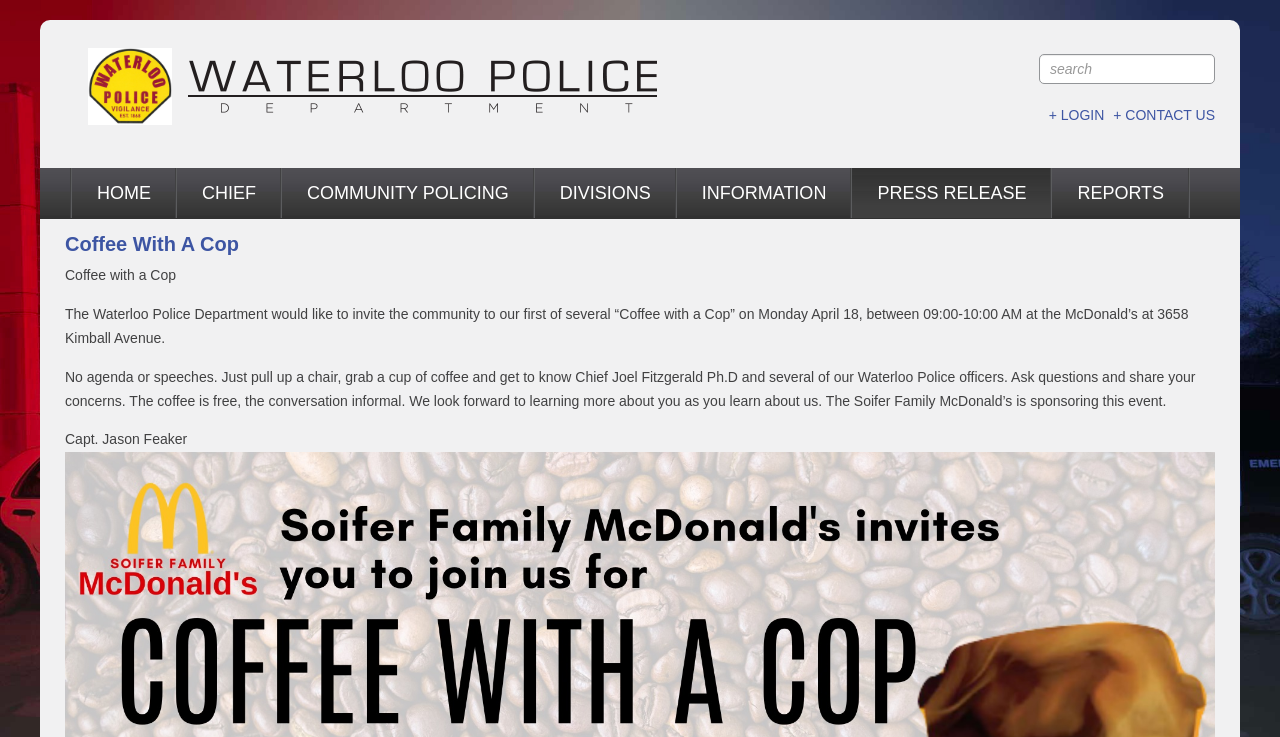Provide the bounding box coordinates for the UI element that is described as: "Chief".

[0.138, 0.227, 0.22, 0.295]